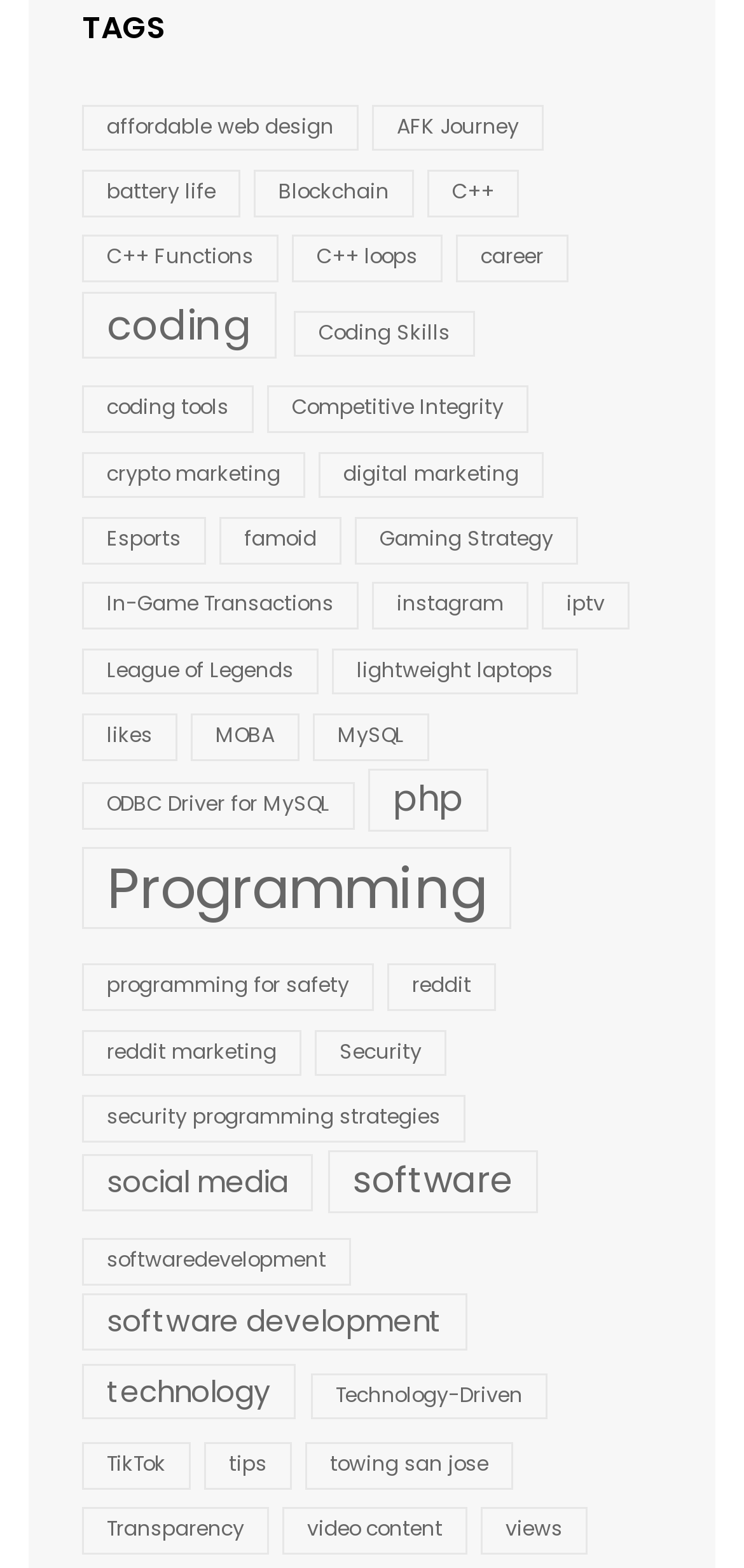Given the element description "ODBC Driver for MySQL" in the screenshot, predict the bounding box coordinates of that UI element.

[0.11, 0.499, 0.477, 0.529]